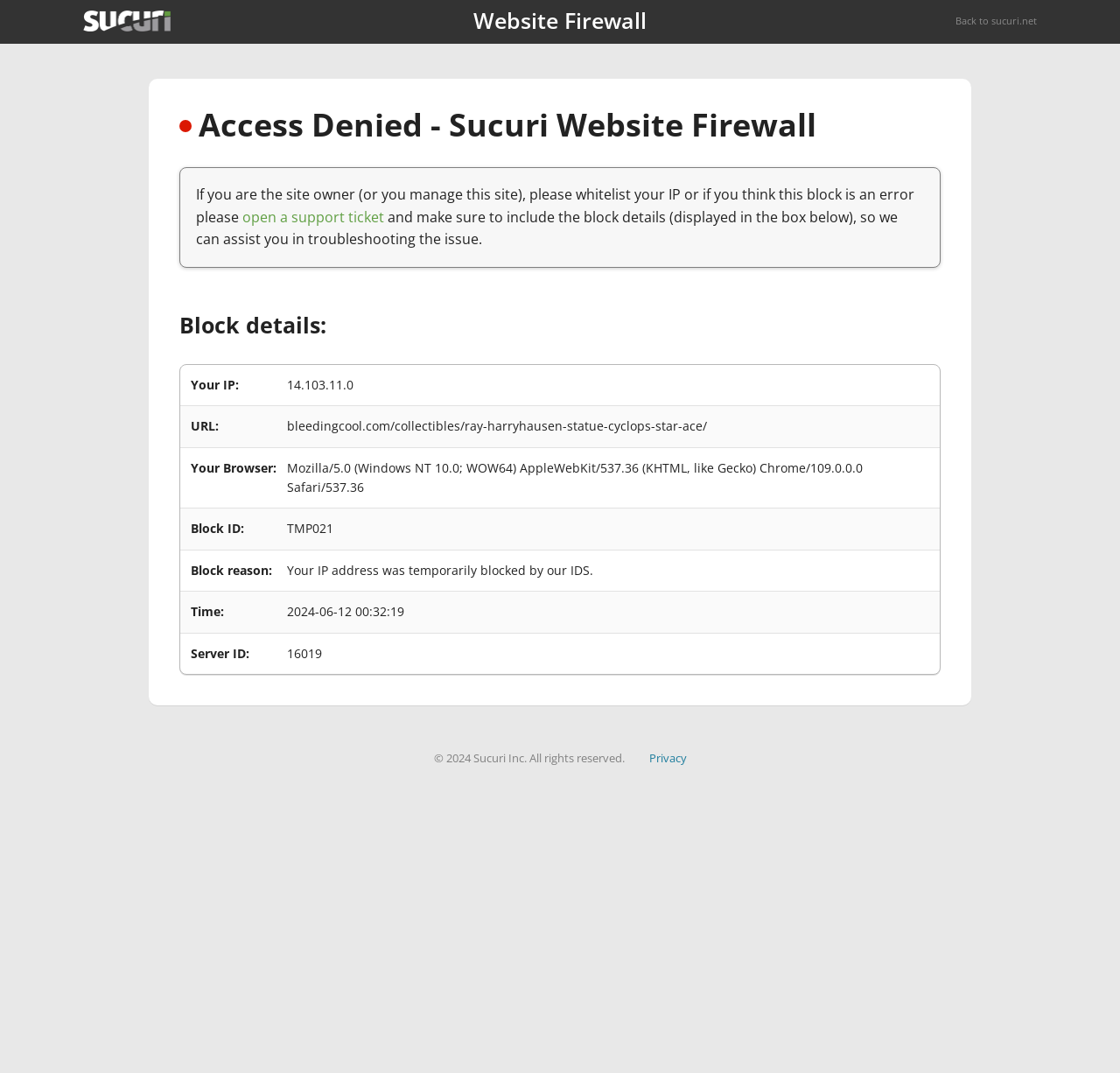Please provide the main heading of the webpage content.

Access Denied - Sucuri Website Firewall